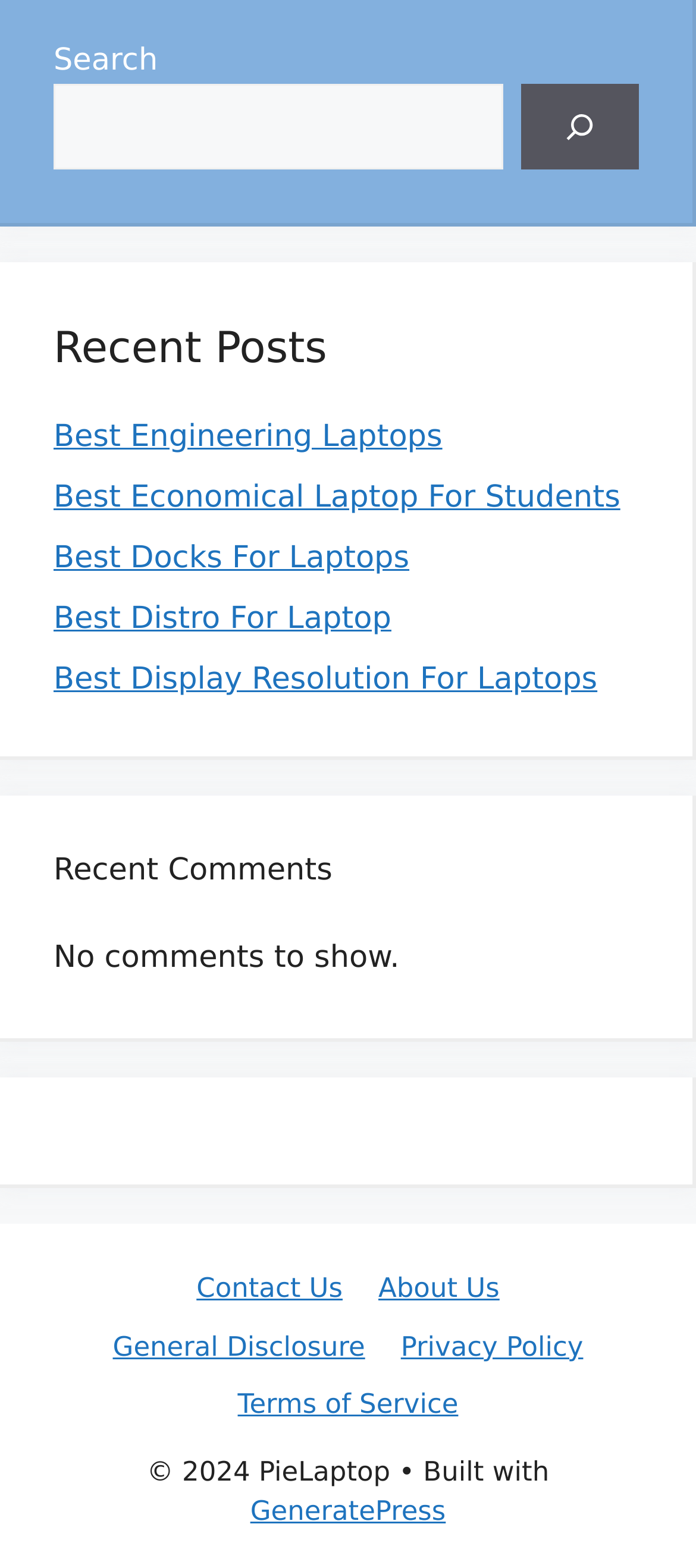Locate the bounding box coordinates of the clickable element to fulfill the following instruction: "Learn about the website". Provide the coordinates as four float numbers between 0 and 1 in the format [left, top, right, bottom].

[0.544, 0.812, 0.718, 0.832]